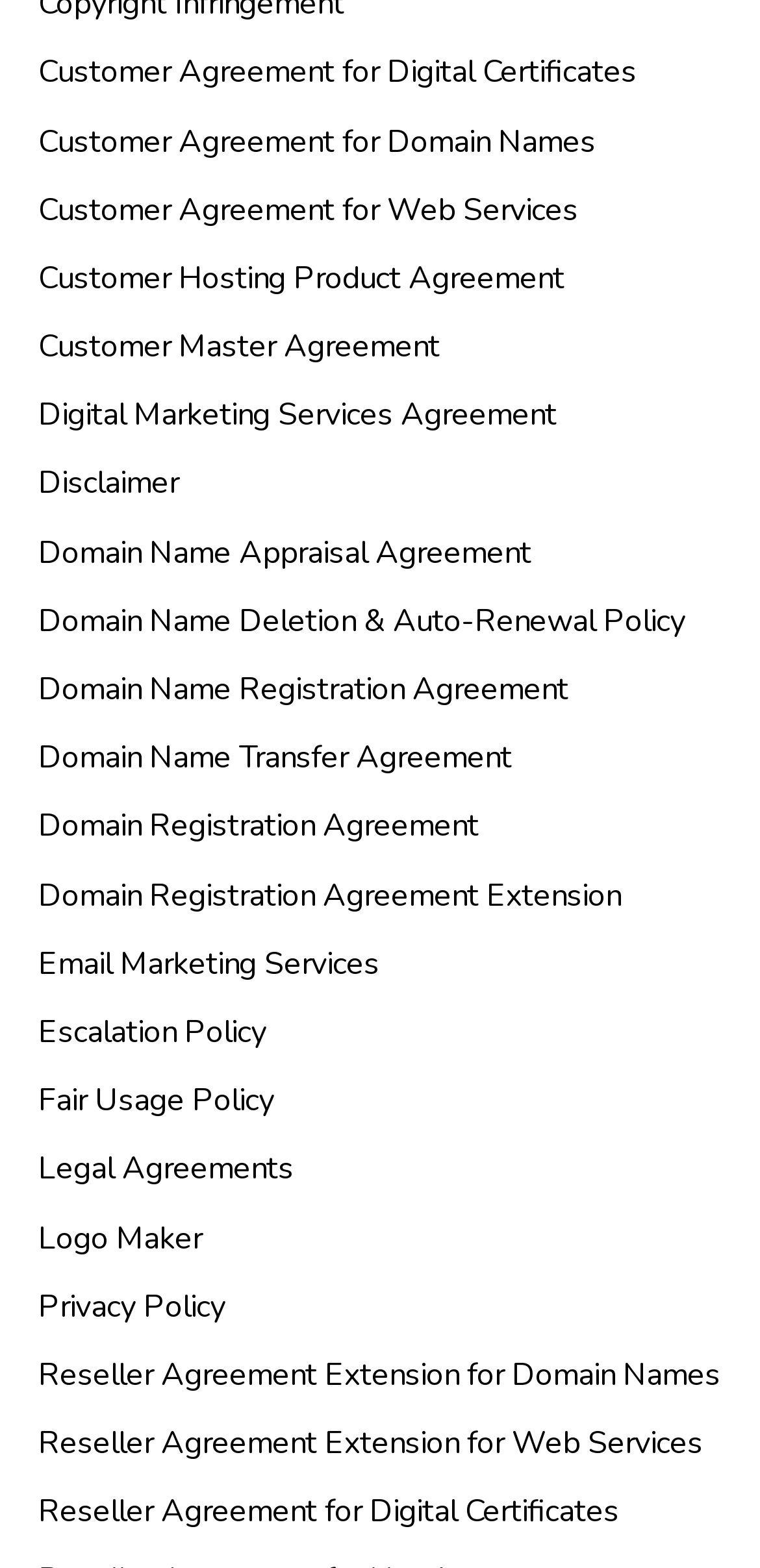Please determine the bounding box coordinates of the element's region to click for the following instruction: "Learn about Domain Name Registration Agreement".

[0.05, 0.426, 0.747, 0.453]